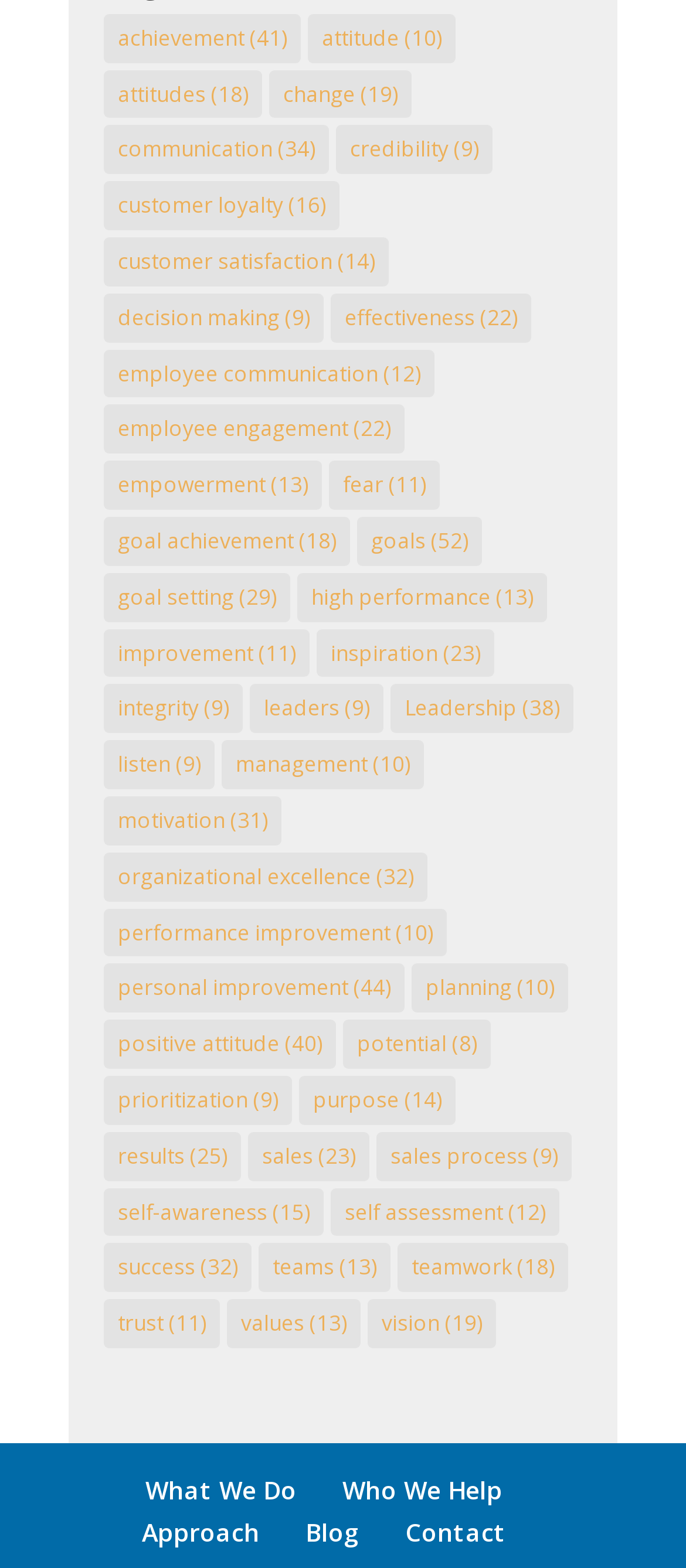What is the topic that is mentioned just below 'attitude'?
Answer with a single word or short phrase according to what you see in the image.

attitudes